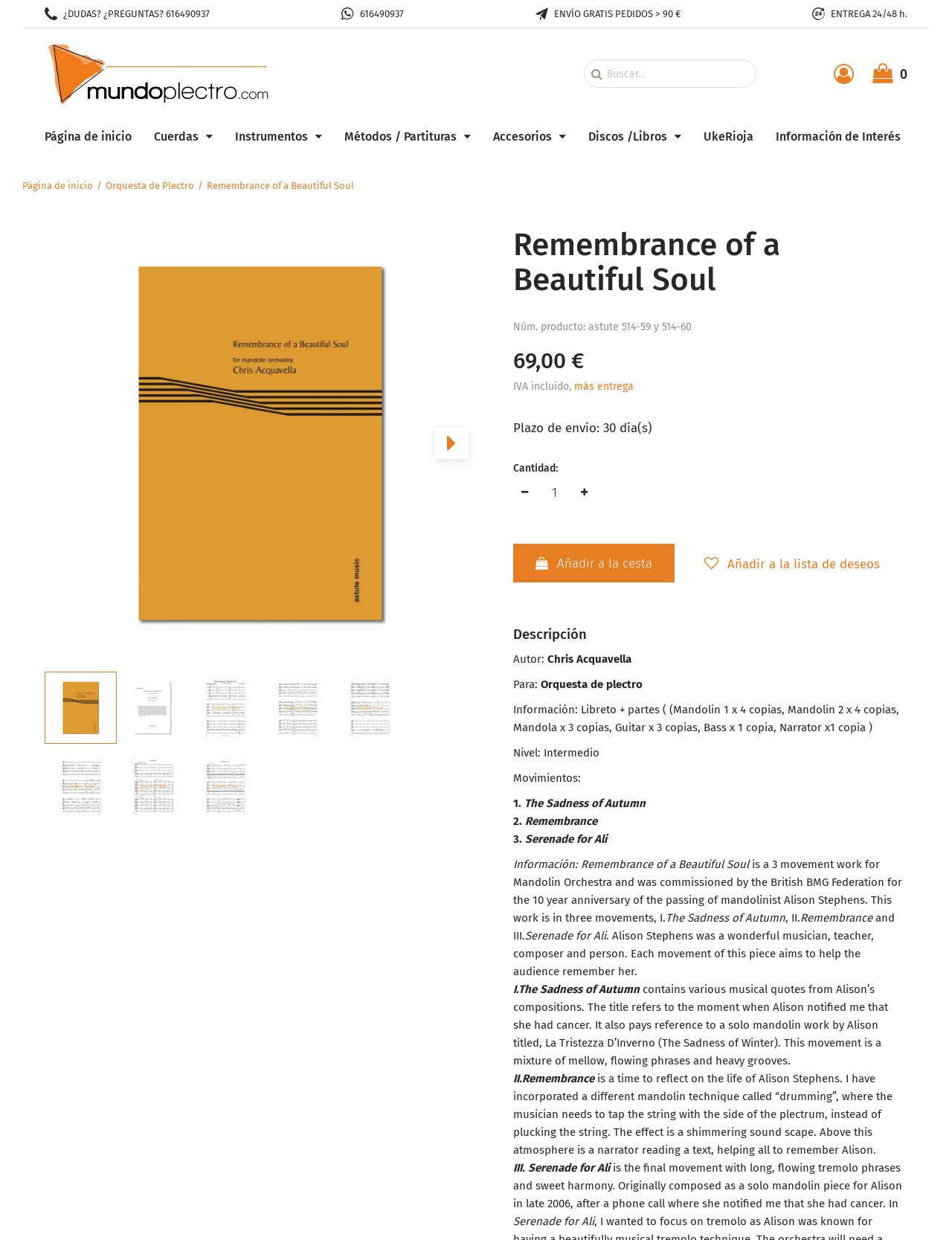Please locate the bounding box coordinates of the element's region that needs to be clicked to follow the instruction: "Go to the homepage". The bounding box coordinates should be provided as four float numbers between 0 and 1, i.e., [left, top, right, bottom].

[0.047, 0.102, 0.138, 0.12]